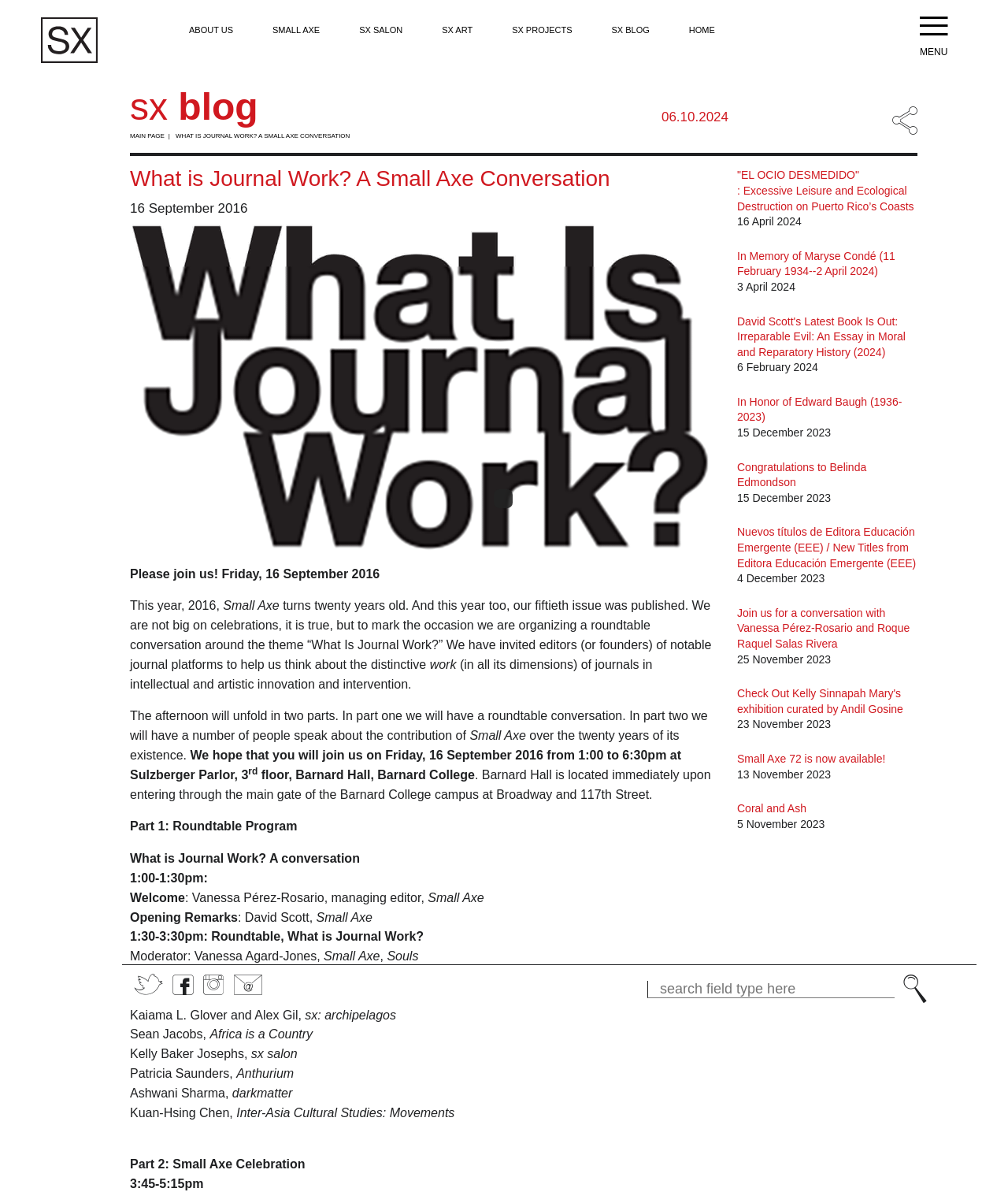What is the theme of the roundtable conversation?
Based on the screenshot, answer the question with a single word or phrase.

What Is Journal Work?